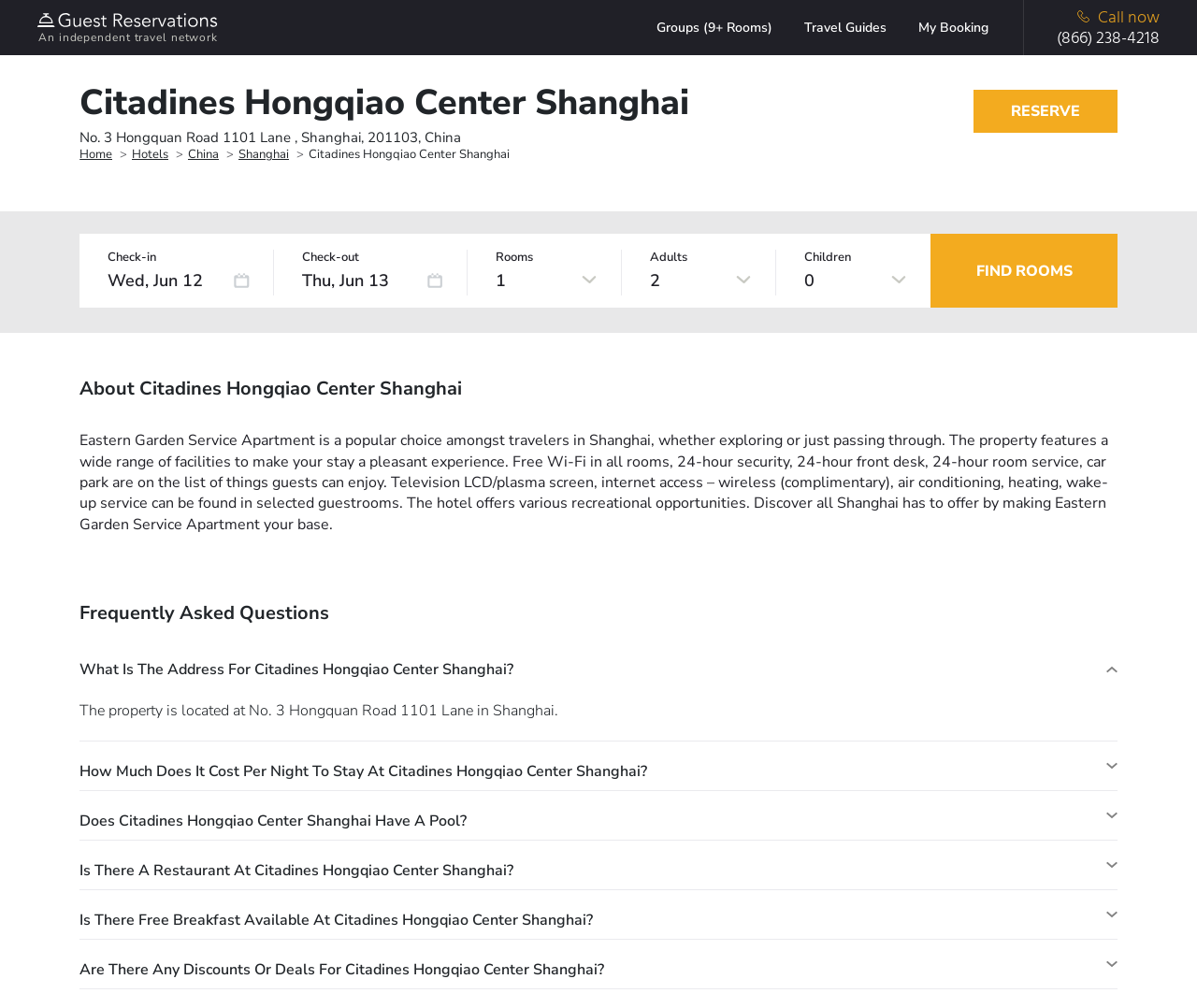Is there a call now feature?
Answer the question with a detailed explanation, including all necessary information.

I found the answer by looking at the link element that allows users to call now, which is accompanied by a phone icon and the phone number '(866) 238-4218'.